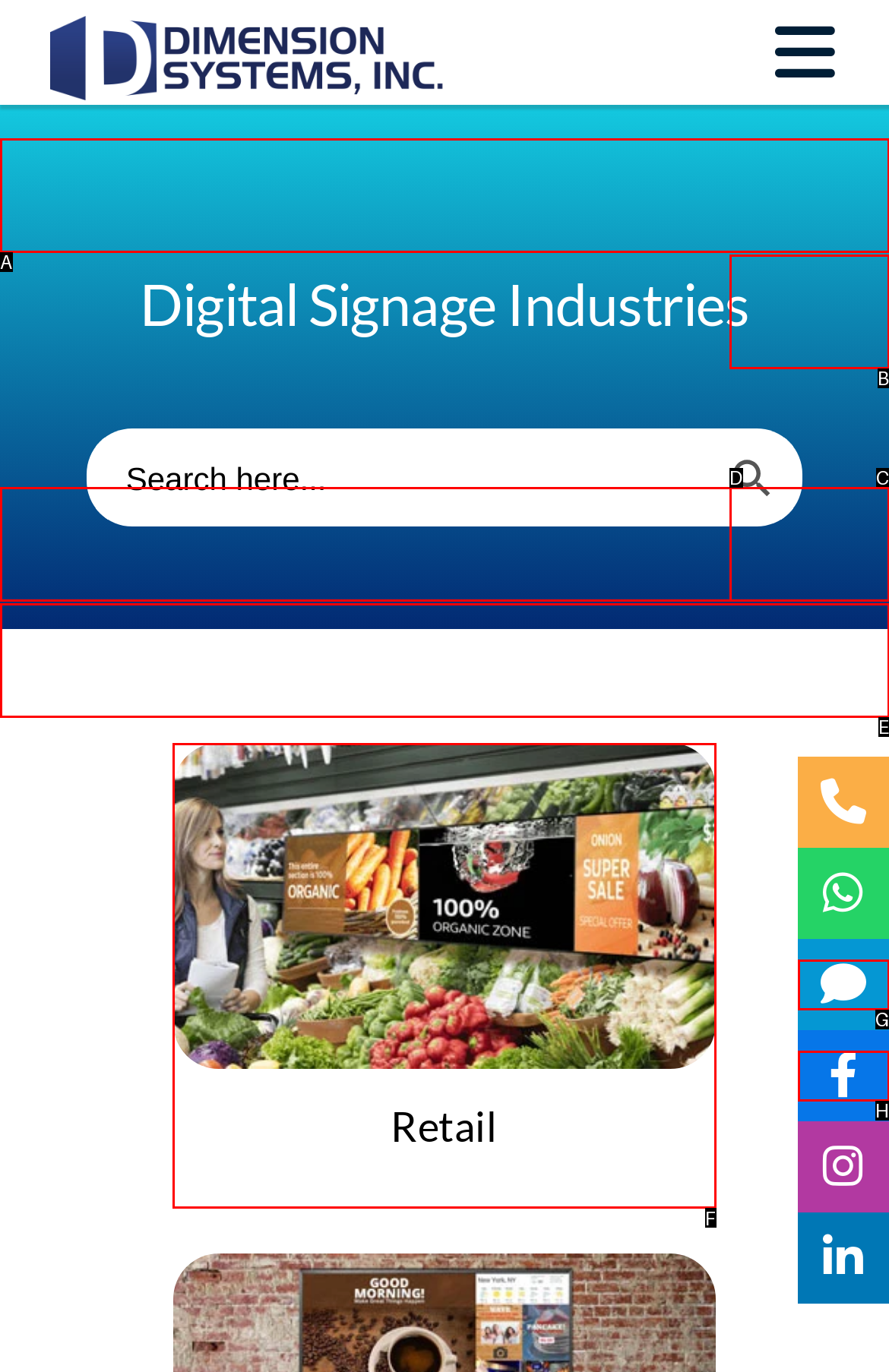Which lettered option should be clicked to achieve the task: Go to the HOME page? Choose from the given choices.

A